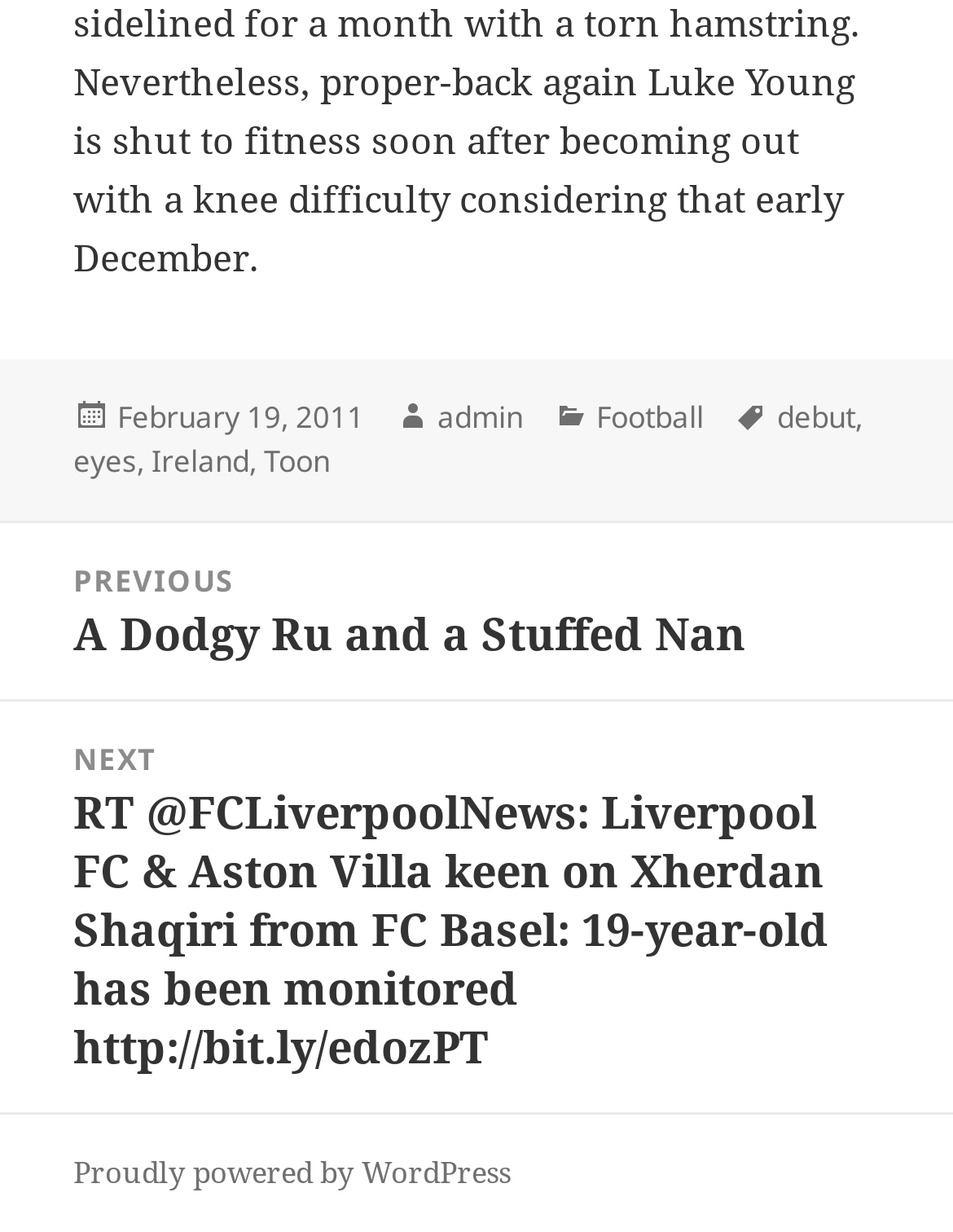What platform is powering the website?
Refer to the image and give a detailed answer to the question.

I found the platform powering the website by looking at the footer section of the webpage, where it says 'Proudly powered by WordPress'.